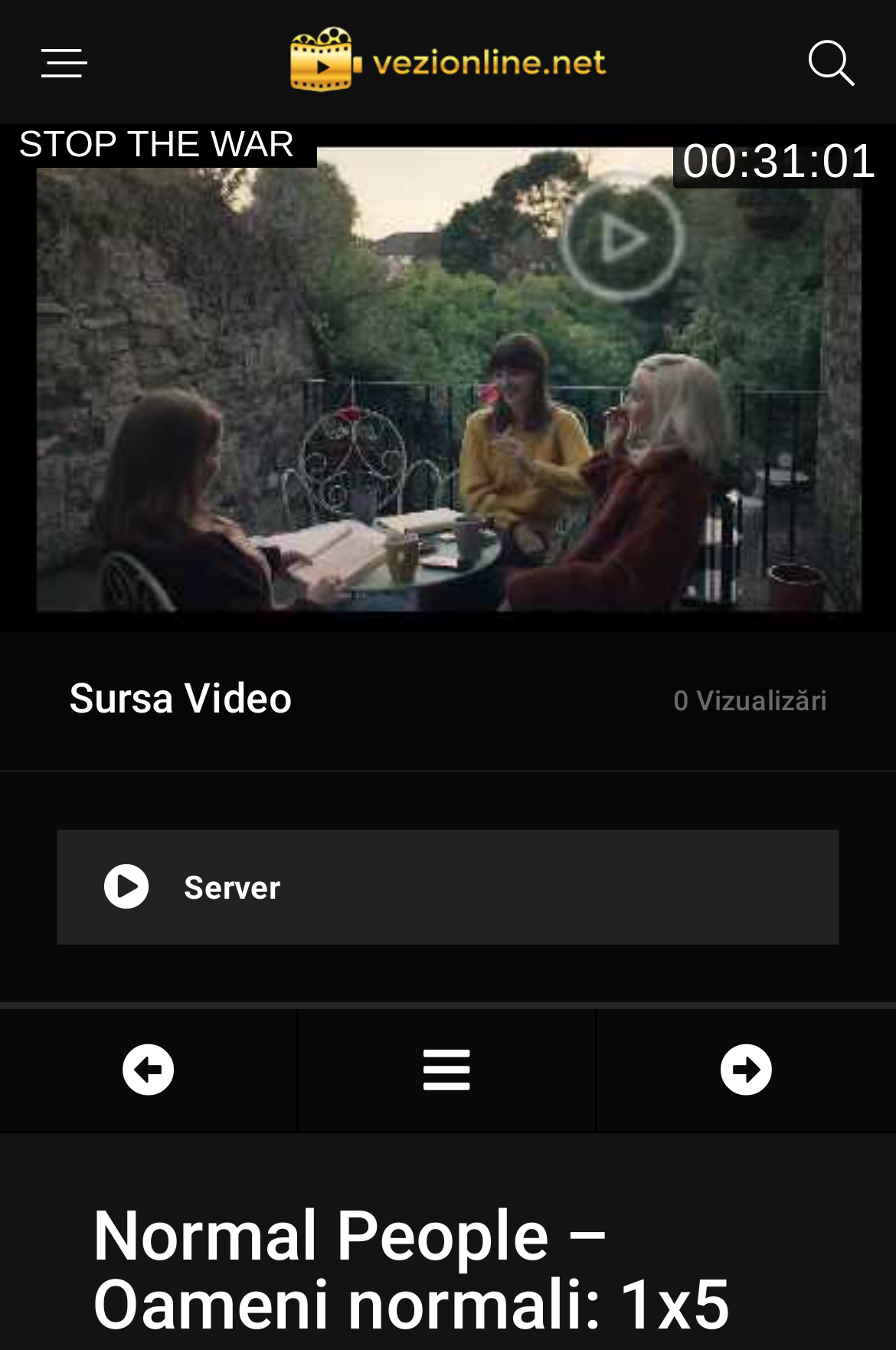What is the label above the server options?
Refer to the image and provide a one-word or short phrase answer.

Server